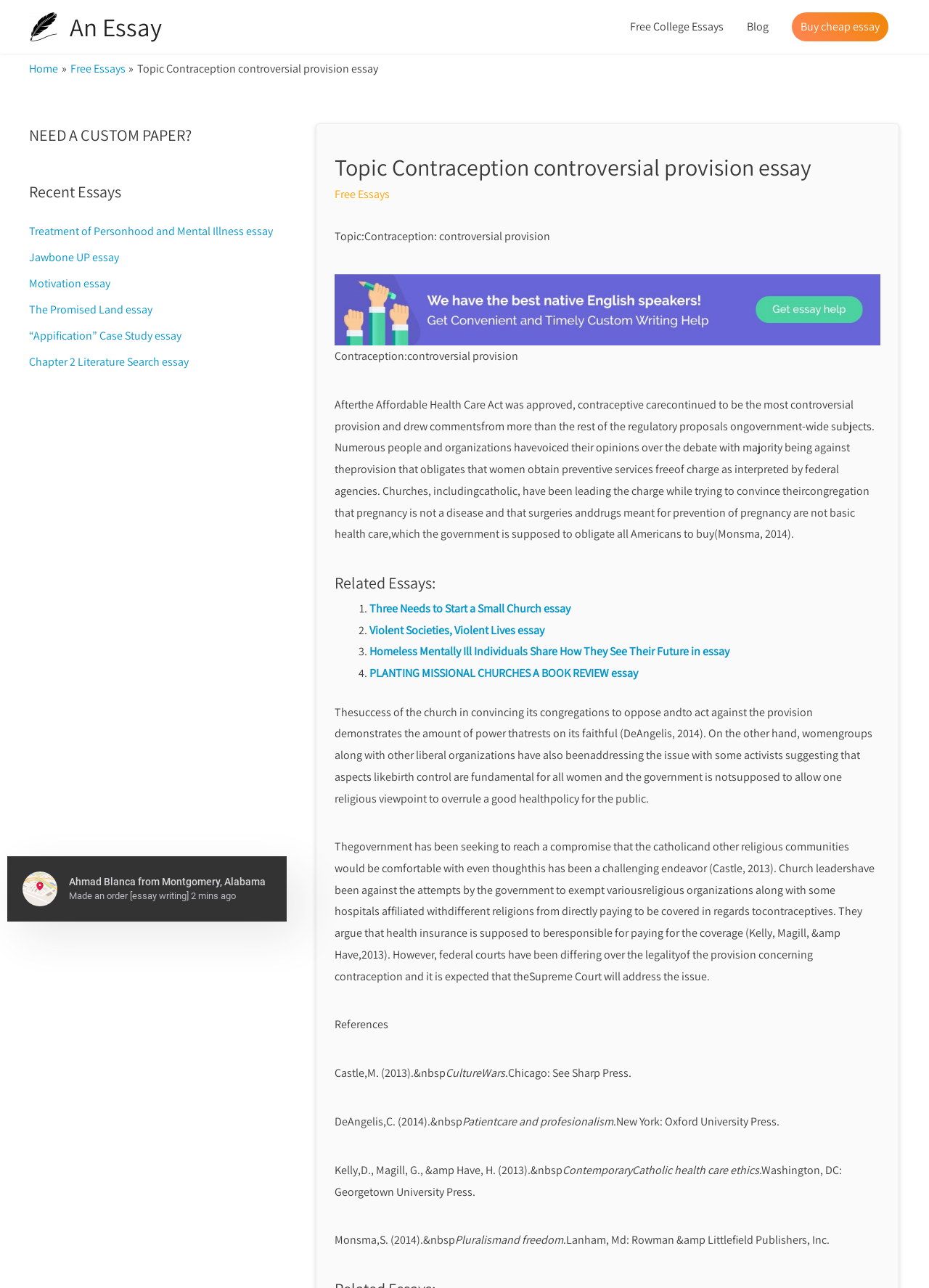Find the bounding box coordinates for the element that must be clicked to complete the instruction: "Check the reference 'Castle, M. (2013)'". The coordinates should be four float numbers between 0 and 1, indicated as [left, top, right, bottom].

[0.36, 0.827, 0.48, 0.839]